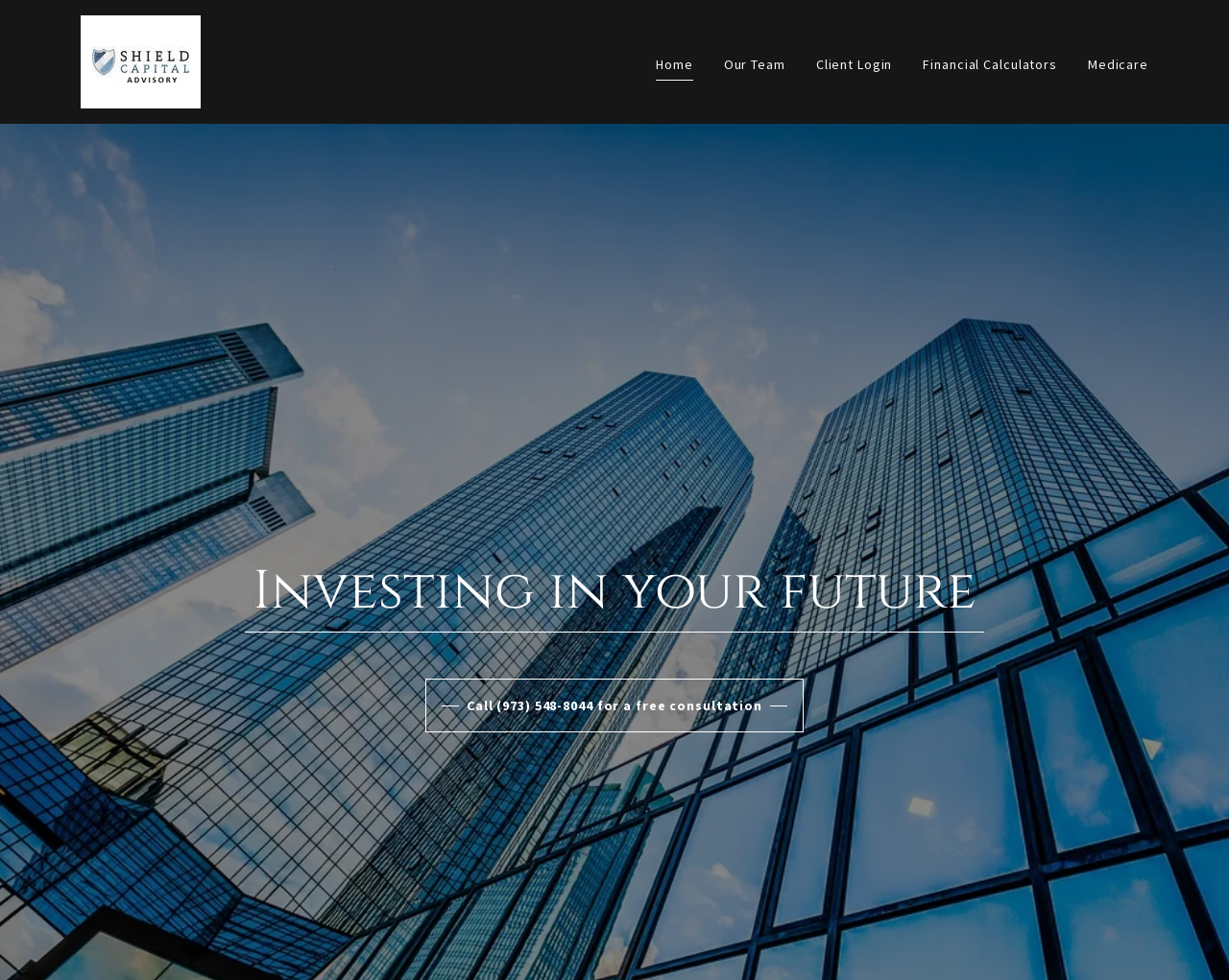How many links are in the top menu?
Use the screenshot to answer the question with a single word or phrase.

5